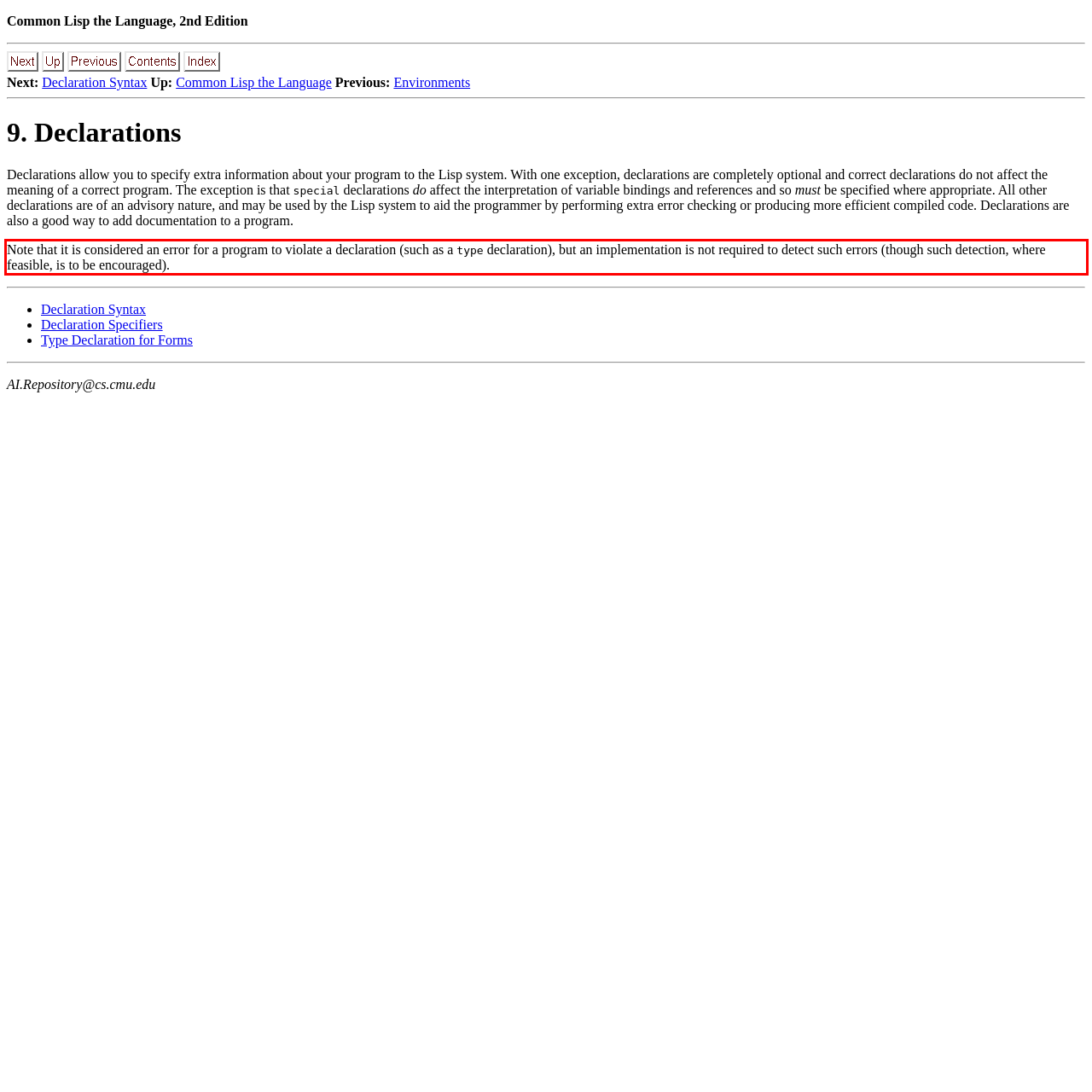In the given screenshot, locate the red bounding box and extract the text content from within it.

Note that it is considered an error for a program to violate a declaration (such as a type declaration), but an implementation is not required to detect such errors (though such detection, where feasible, is to be encouraged).